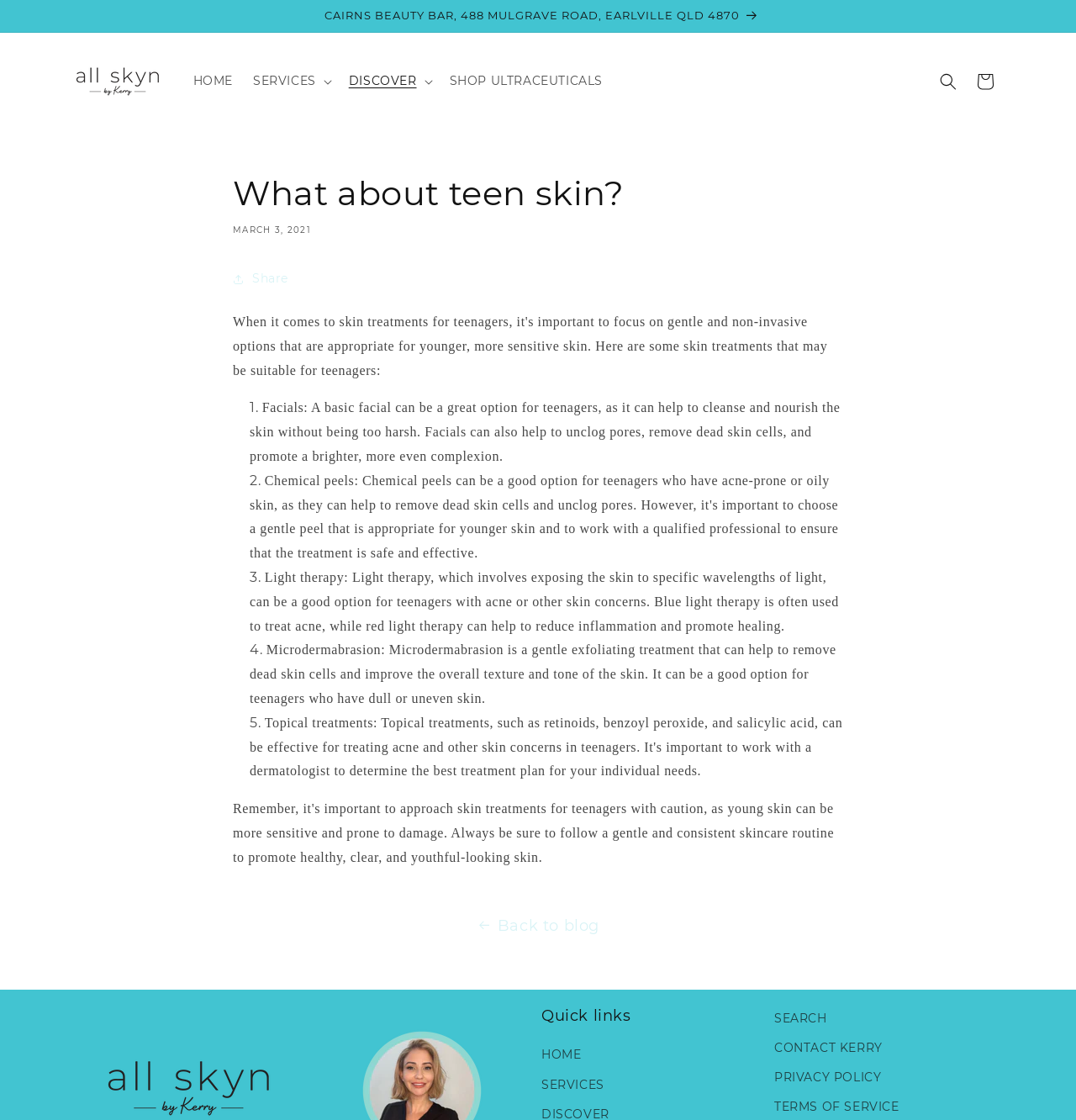What is the purpose of light therapy?
Answer with a single word or short phrase according to what you see in the image.

Treat acne and reduce inflammation